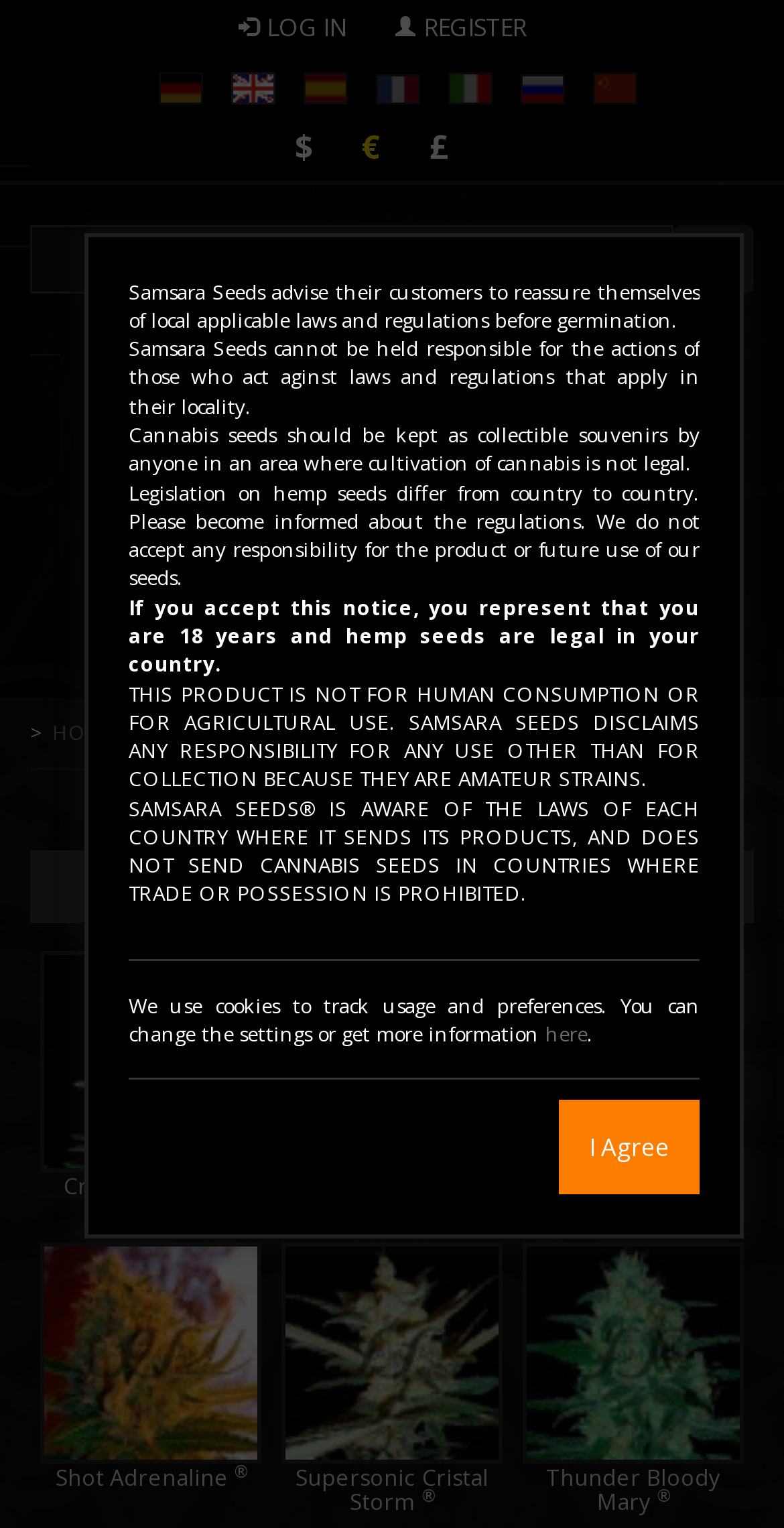Please mark the bounding box coordinates of the area that should be clicked to carry out the instruction: "search for cannabis seeds".

[0.0, 0.106, 0.962, 0.231]